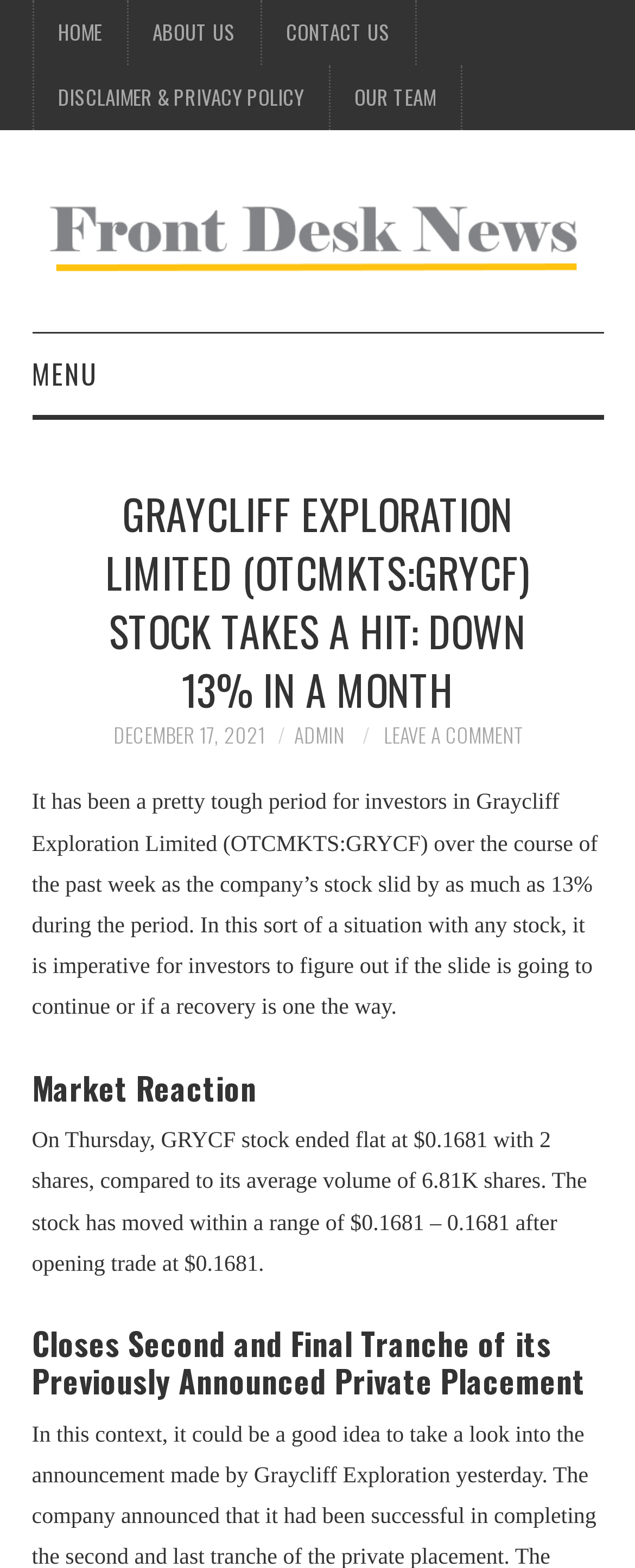What is the average volume of Graycliff Exploration Limited shares?
Carefully analyze the image and provide a thorough answer to the question.

The average volume of Graycliff Exploration Limited shares can be found in the section 'Market Reaction' where it is mentioned that 'On Thursday, GRYCF stock ended flat at $0.1681 with 2 shares, compared to its average volume of 6.81K shares.'